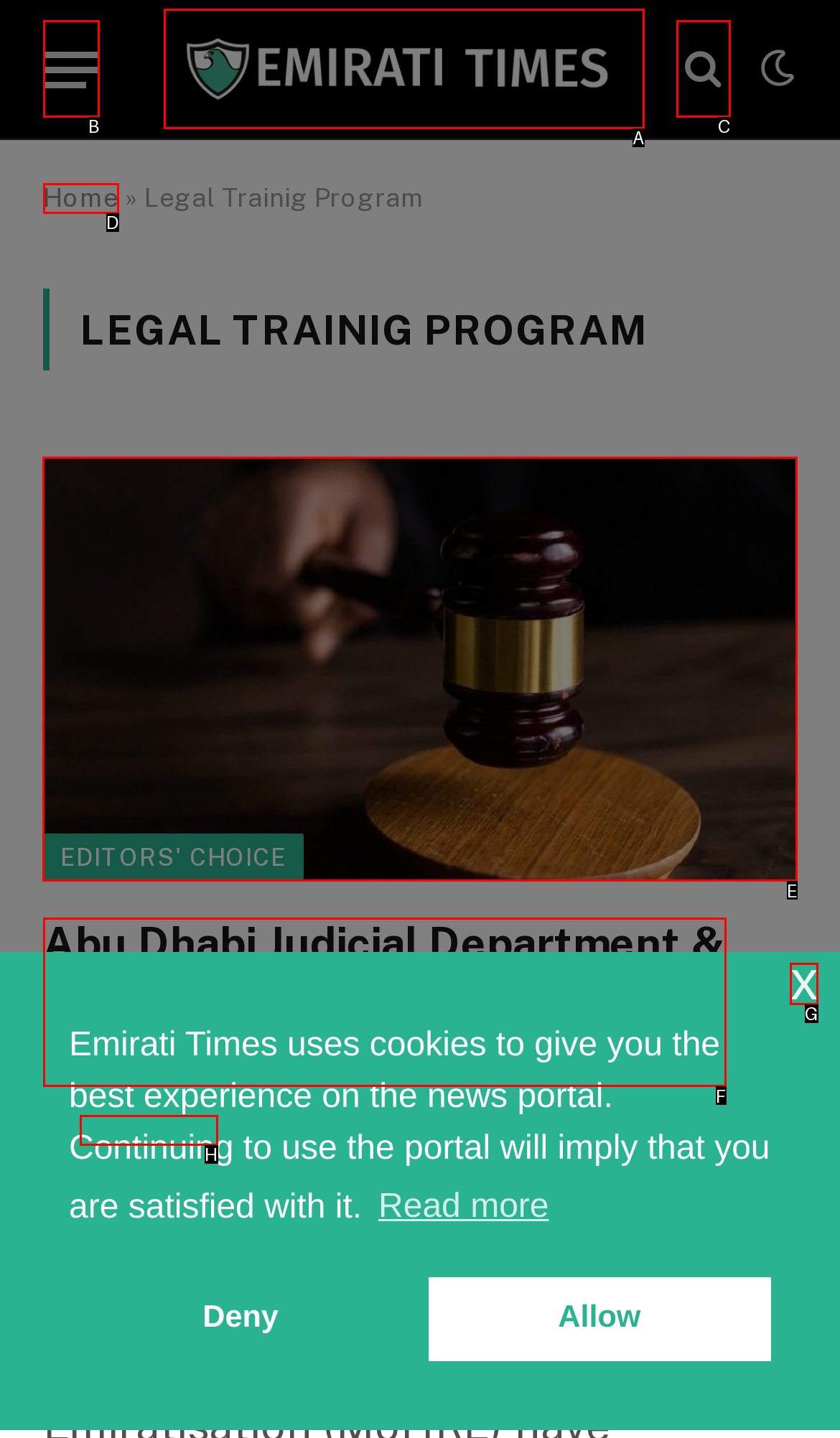Choose the UI element you need to click to carry out the task: Read the article about ADJD & MoHRE Collaboration.
Respond with the corresponding option's letter.

E